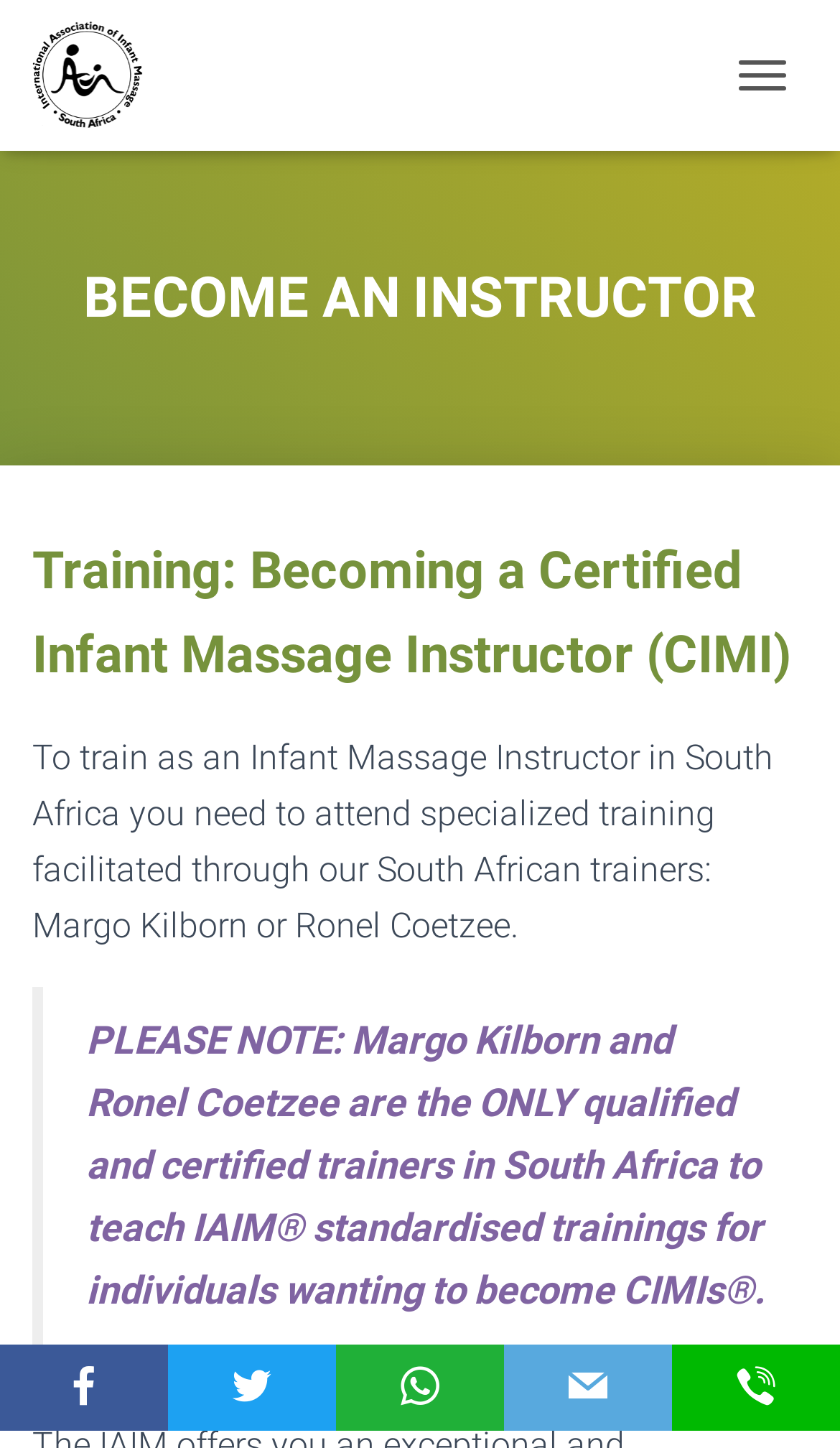Locate the bounding box coordinates of the clickable element to fulfill the following instruction: "Click the IAIMSA link". Provide the coordinates as four float numbers between 0 and 1 in the format [left, top, right, bottom].

[0.038, 0.015, 0.211, 0.089]